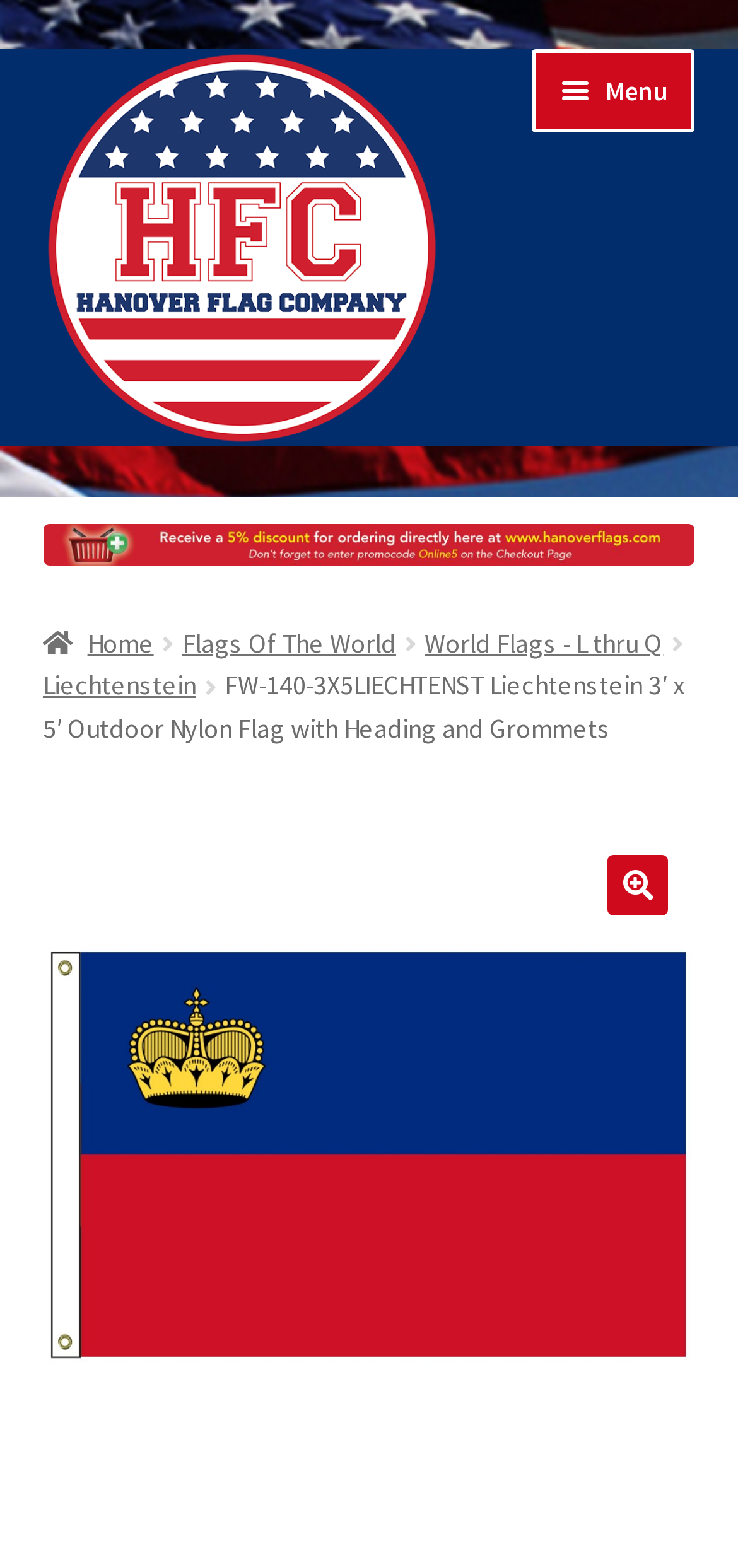Find the bounding box coordinates for the area that must be clicked to perform this action: "View 'Product Instructions'".

[0.058, 0.415, 0.942, 0.479]